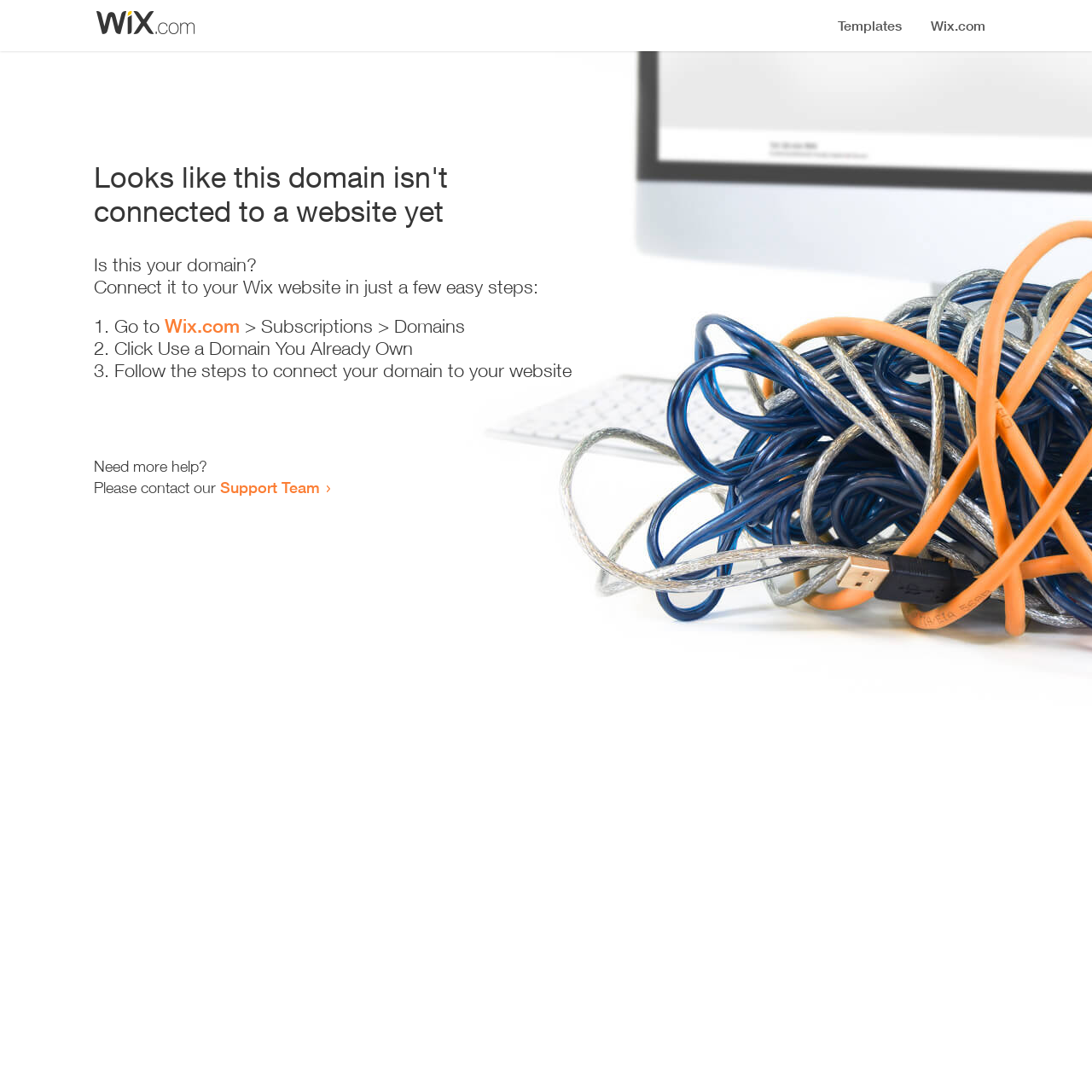Extract the main headline from the webpage and generate its text.

Looks like this domain isn't
connected to a website yet